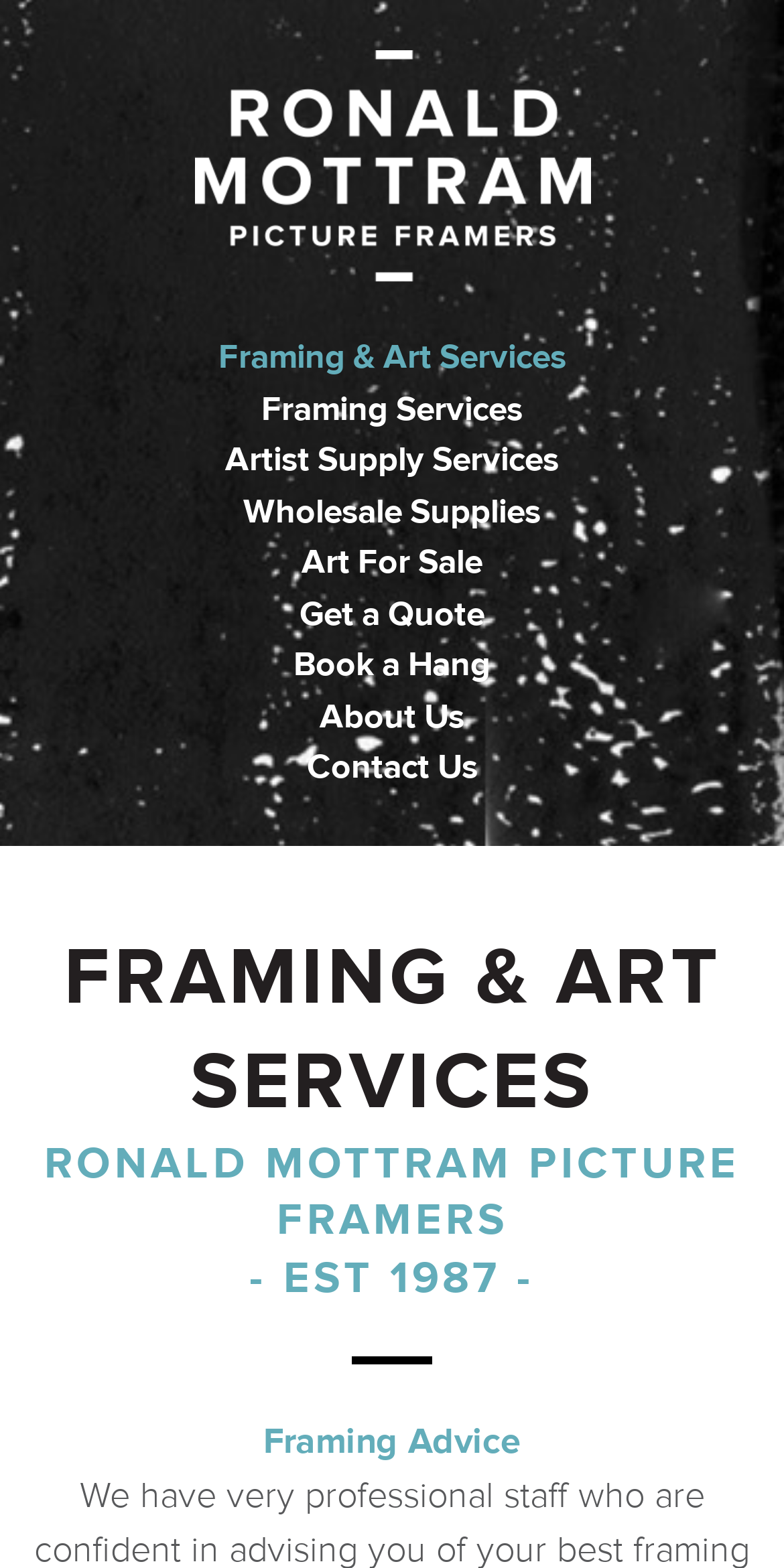What is the year the company was established?
Please provide a detailed answer to the question.

I found the year the company was established by looking at the heading that says 'RONALD MOTTRAM PICTURE FRAMERS - EST 1987 -'.